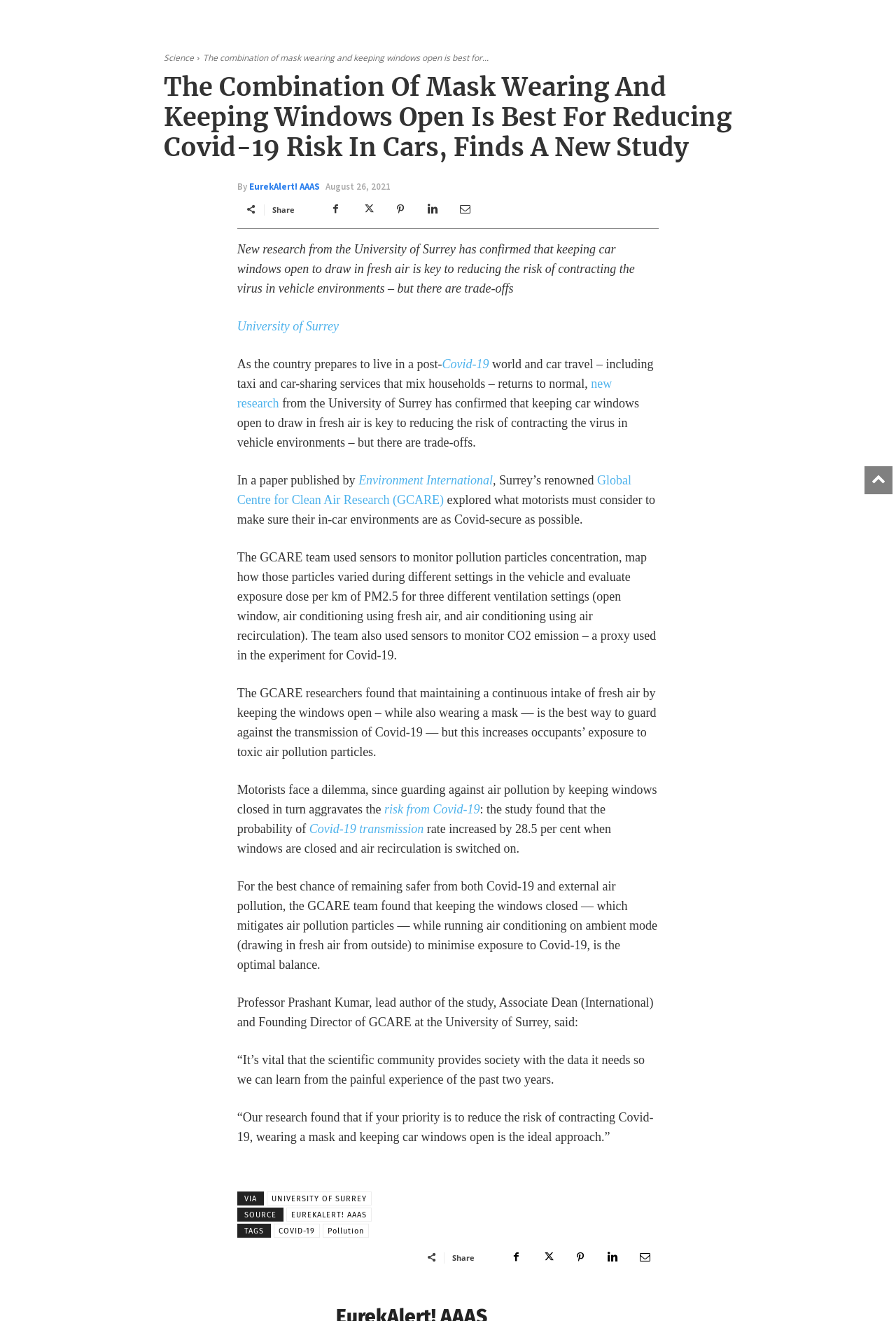Using the description "University of Surrey", locate and provide the bounding box of the UI element.

[0.297, 0.902, 0.415, 0.912]